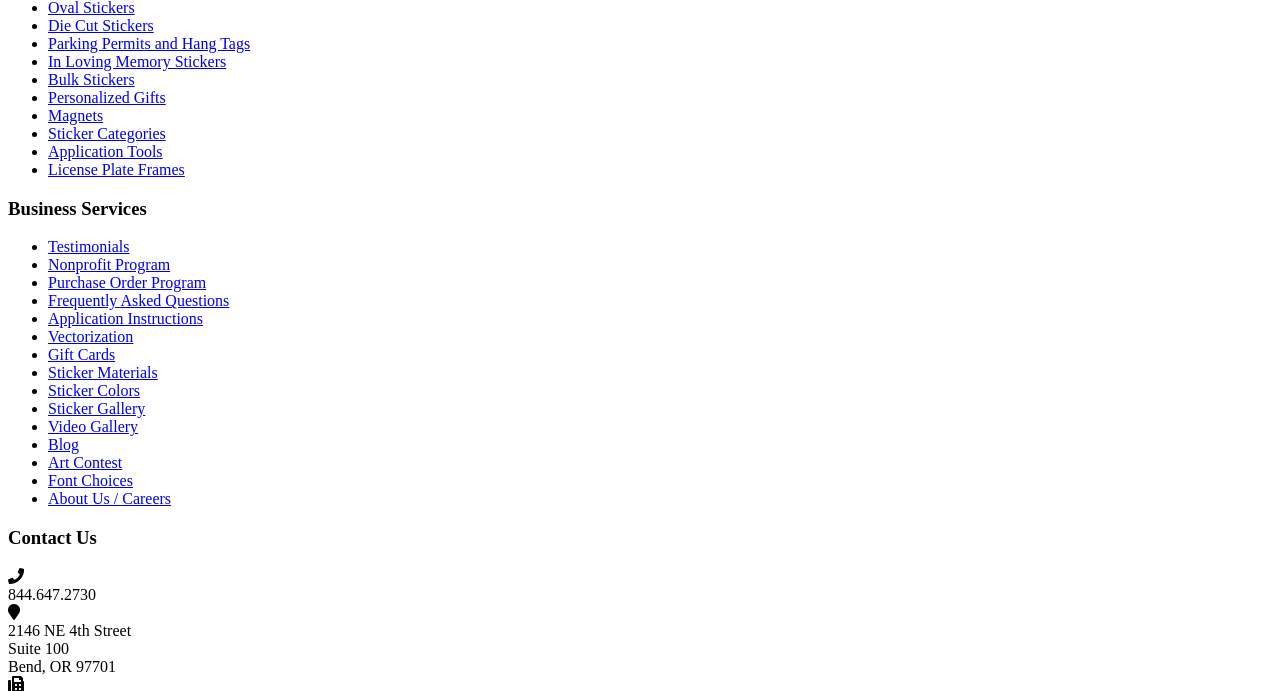Locate the UI element described by Jobs and provide its bounding box coordinates. Use the format (top-left x, top-left y, bottom-right x, bottom-right y) with all values as floating point numbers between 0 and 1.

None